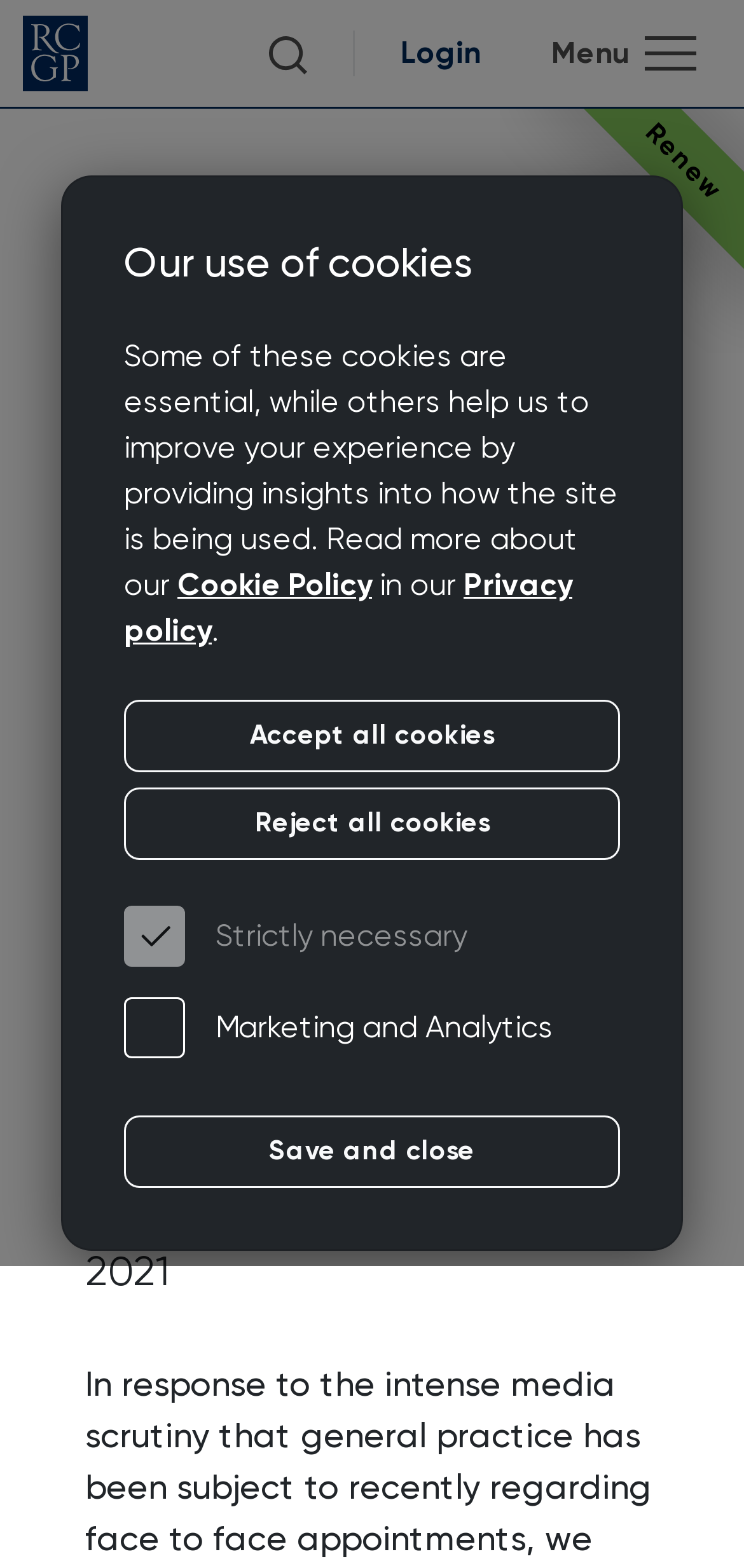Give a complete and precise description of the webpage's appearance.

The webpage appears to be an article or news page from the Royal College of General Practitioners (RCGP) Scotland. At the top left, there is a link to the RCGP website, accompanied by a small image of the RCGP logo. Next to it, there is a search button and a login link. On the top right, there is a toggle navigation button with a menu label.

Below the top navigation, there is a breadcrumb navigation section with links to the home page and RCGP news. The main heading of the page is "RCGP Scotland’s Joint Chairs issue letter to press calling out false narrative that GPs are refusing to give face to face appointments", which is also the title of the article.

The article content is not explicitly described in the accessibility tree, but it likely follows the main heading. There is a publication date mentioned below the heading, which is October 8, 2021.

On the page, there is also a dialog box titled "Our use of cookies" that appears to be a modal window. It contains a heading, some descriptive text, and links to the Cookie Policy and Privacy Policy. The dialog box also has buttons to accept or reject all cookies, as well as checkboxes to customize cookie settings.